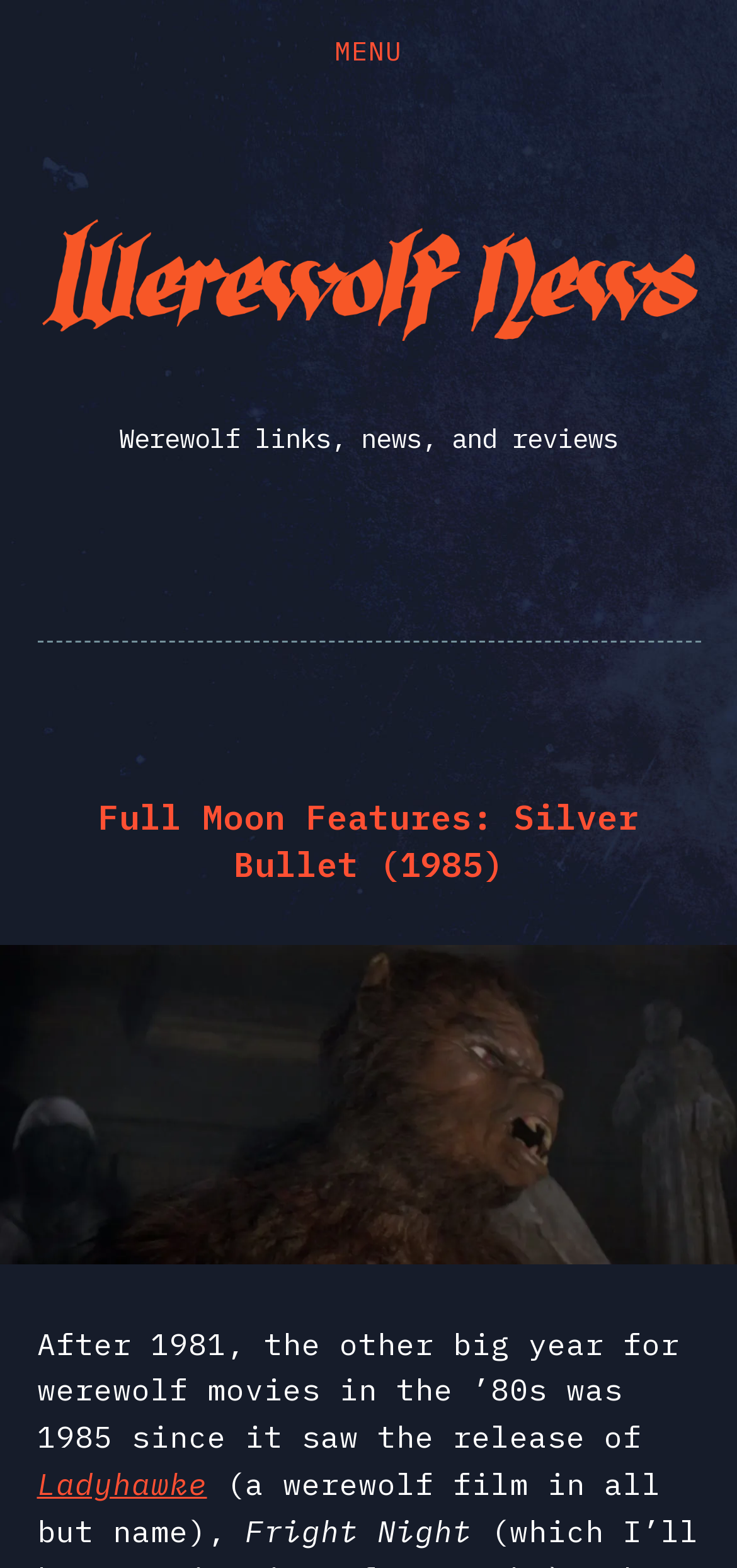What is the other werewolf movie mentioned?
Look at the screenshot and respond with a single word or phrase.

Fright Night